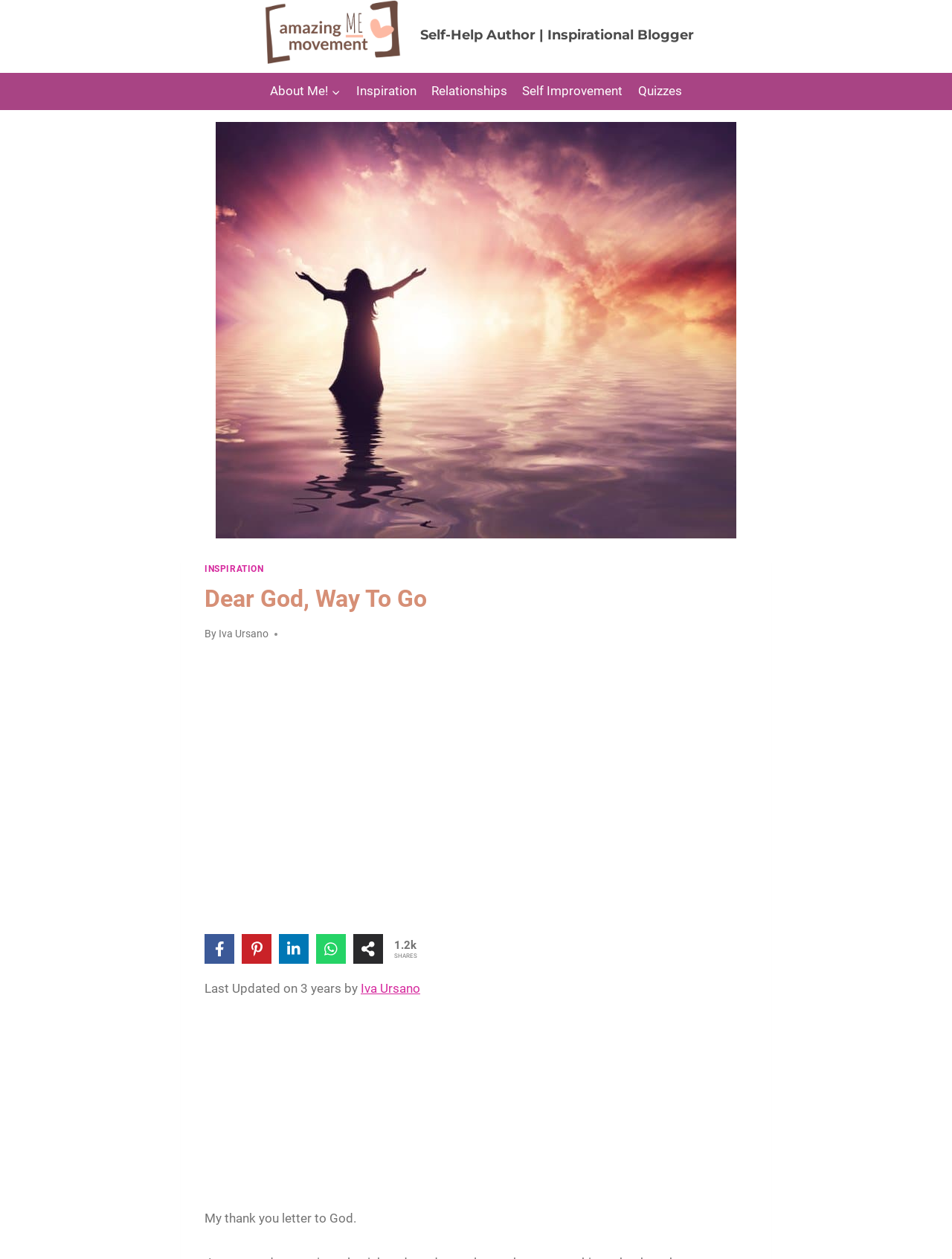Identify the bounding box for the described UI element: "Iva Ursano".

[0.379, 0.779, 0.441, 0.791]